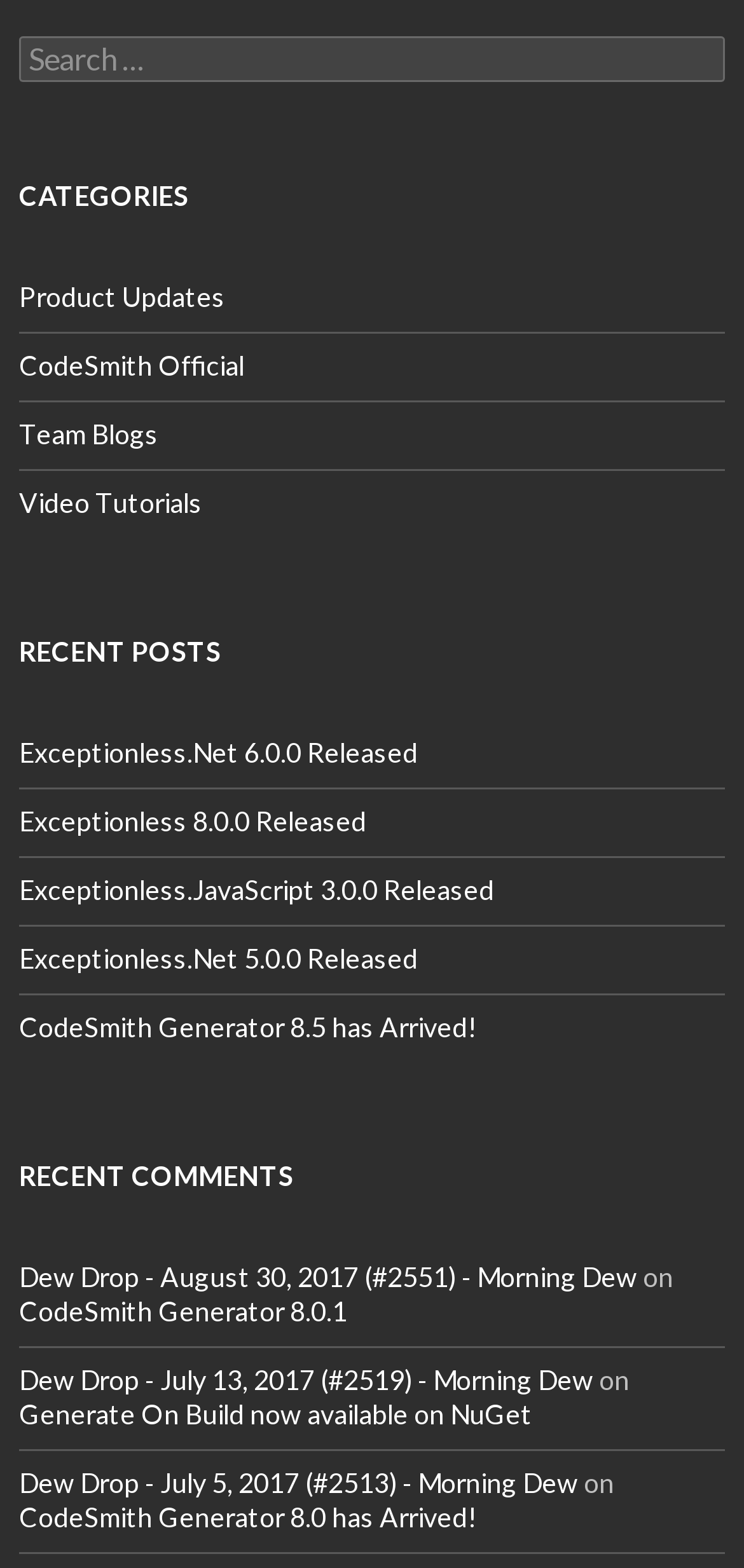Specify the bounding box coordinates of the region I need to click to perform the following instruction: "Search for something". The coordinates must be four float numbers in the range of 0 to 1, i.e., [left, top, right, bottom].

[0.026, 0.023, 0.974, 0.052]